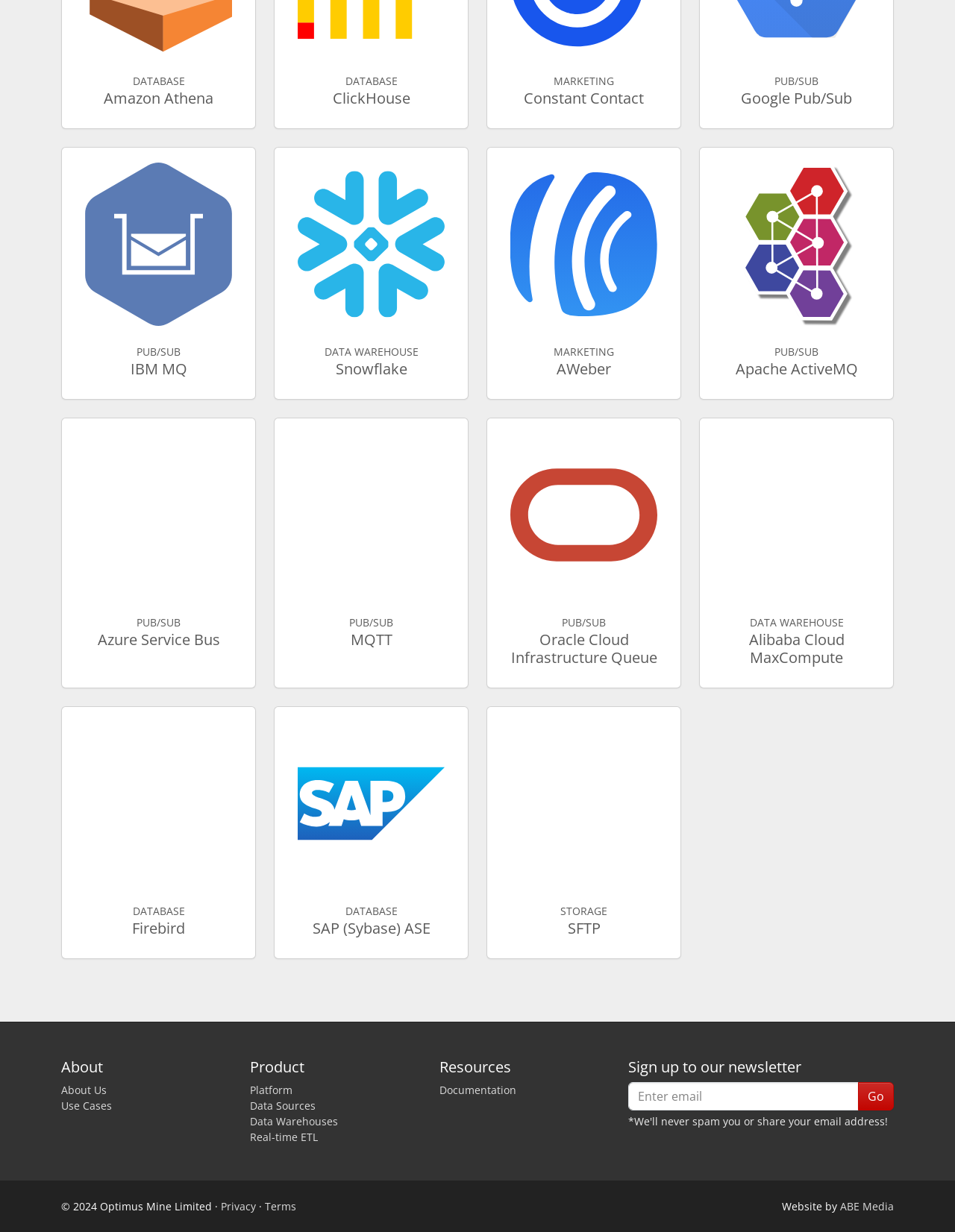Identify the bounding box coordinates of the region that should be clicked to execute the following instruction: "Click Data Sources link".

[0.262, 0.892, 0.331, 0.903]